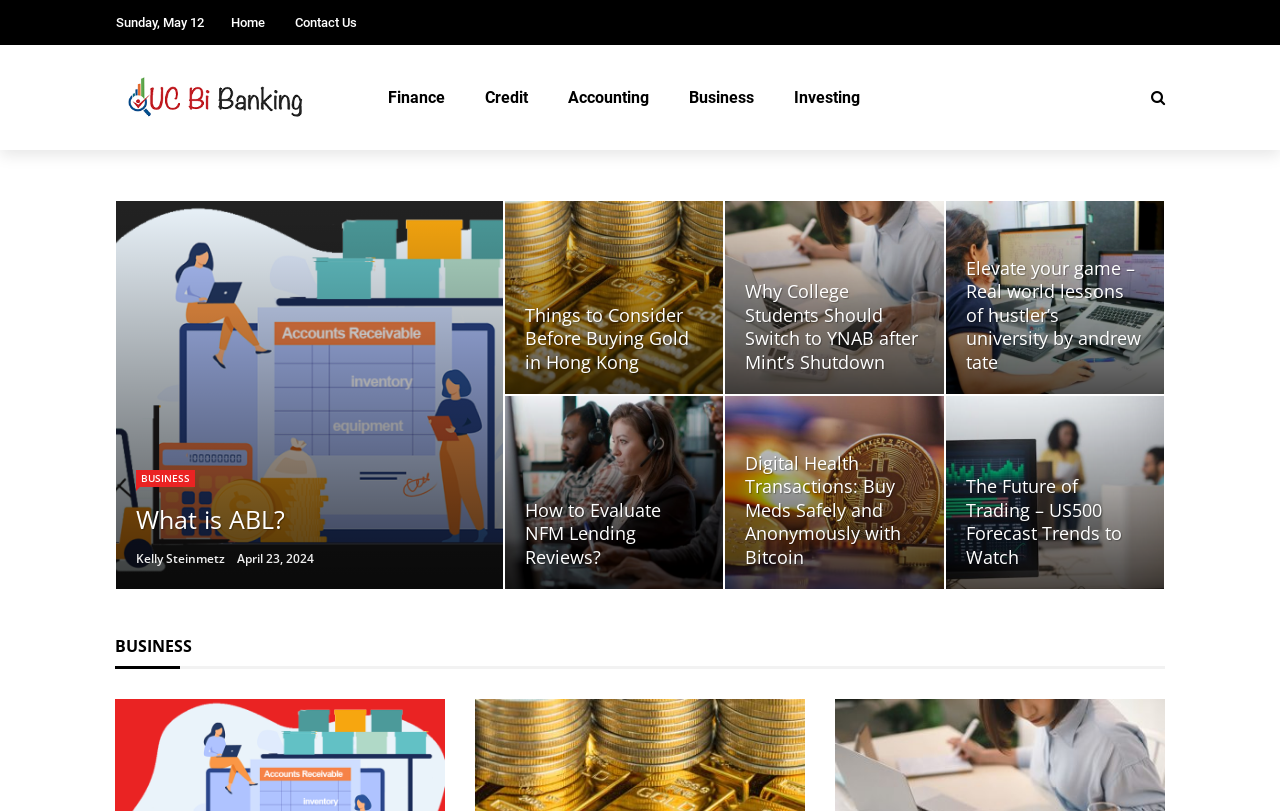Identify the bounding box coordinates of the region that needs to be clicked to carry out this instruction: "Click on the 'BUSINESS' link". Provide these coordinates as four float numbers ranging from 0 to 1, i.e., [left, top, right, bottom].

[0.106, 0.579, 0.152, 0.6]